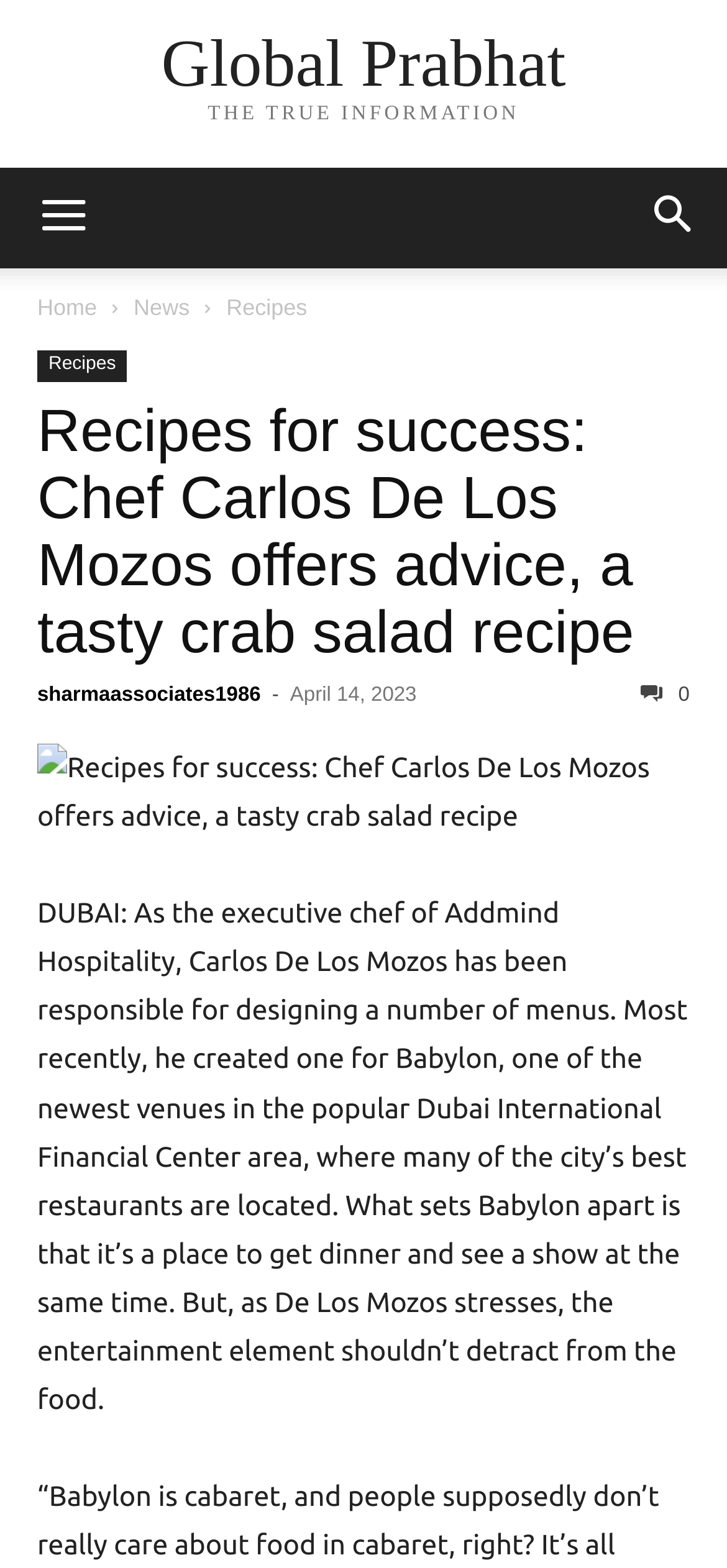Identify the bounding box for the UI element specified in this description: "Global Prabhat". The coordinates must be four float numbers between 0 and 1, formatted as [left, top, right, bottom].

[0.222, 0.019, 0.778, 0.062]